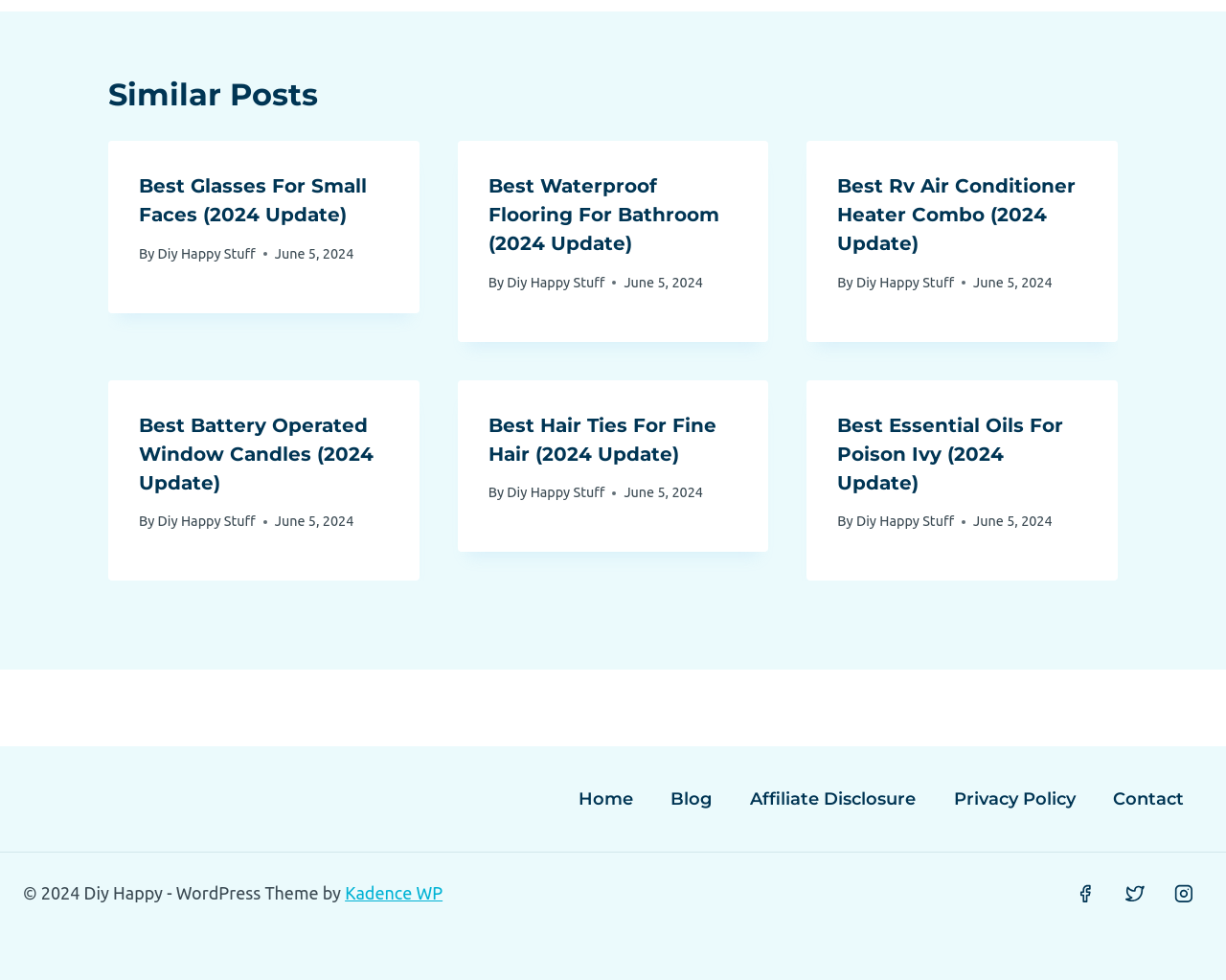Can you specify the bounding box coordinates for the region that should be clicked to fulfill this instruction: "Click on 'Home'".

[0.456, 0.843, 0.532, 0.882]